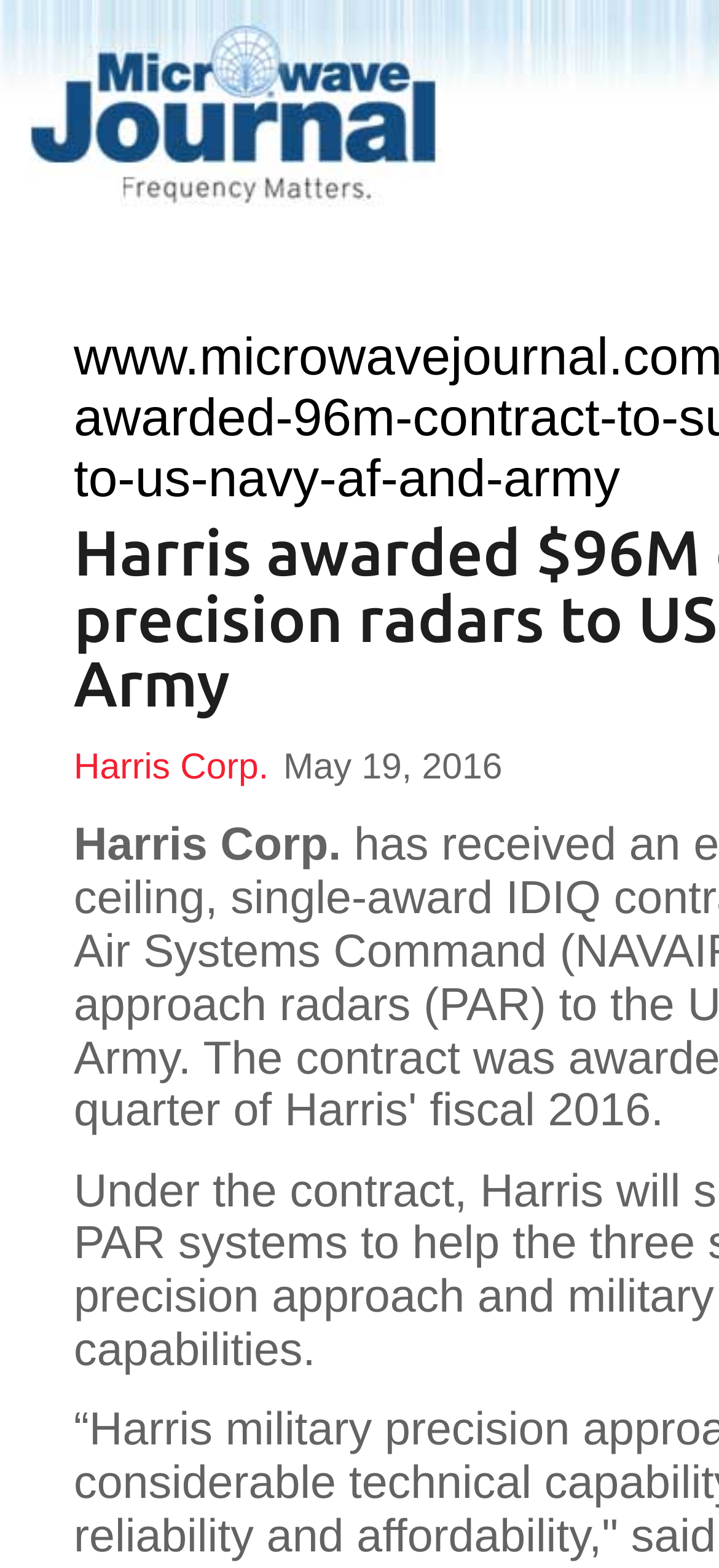Locate the bounding box of the user interface element based on this description: "Harris Corp.".

[0.103, 0.476, 0.374, 0.502]